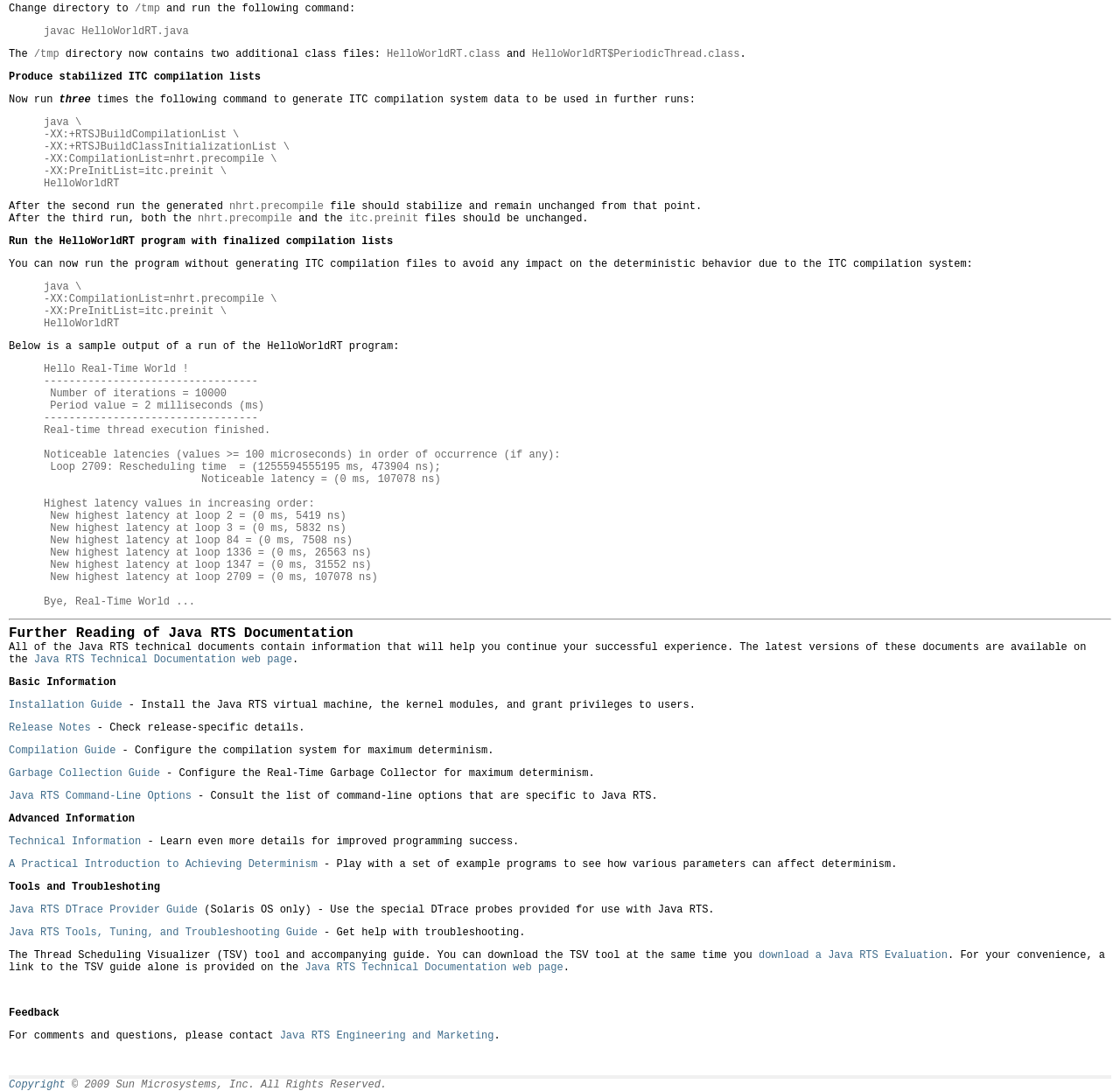How many class files are generated after running the command?
Please answer the question as detailed as possible.

After running the command, the directory now contains two additional class files, namely 'HelloWorldRT.class' and 'HelloWorldRT$PeriodicThread.class', as indicated by the static text.